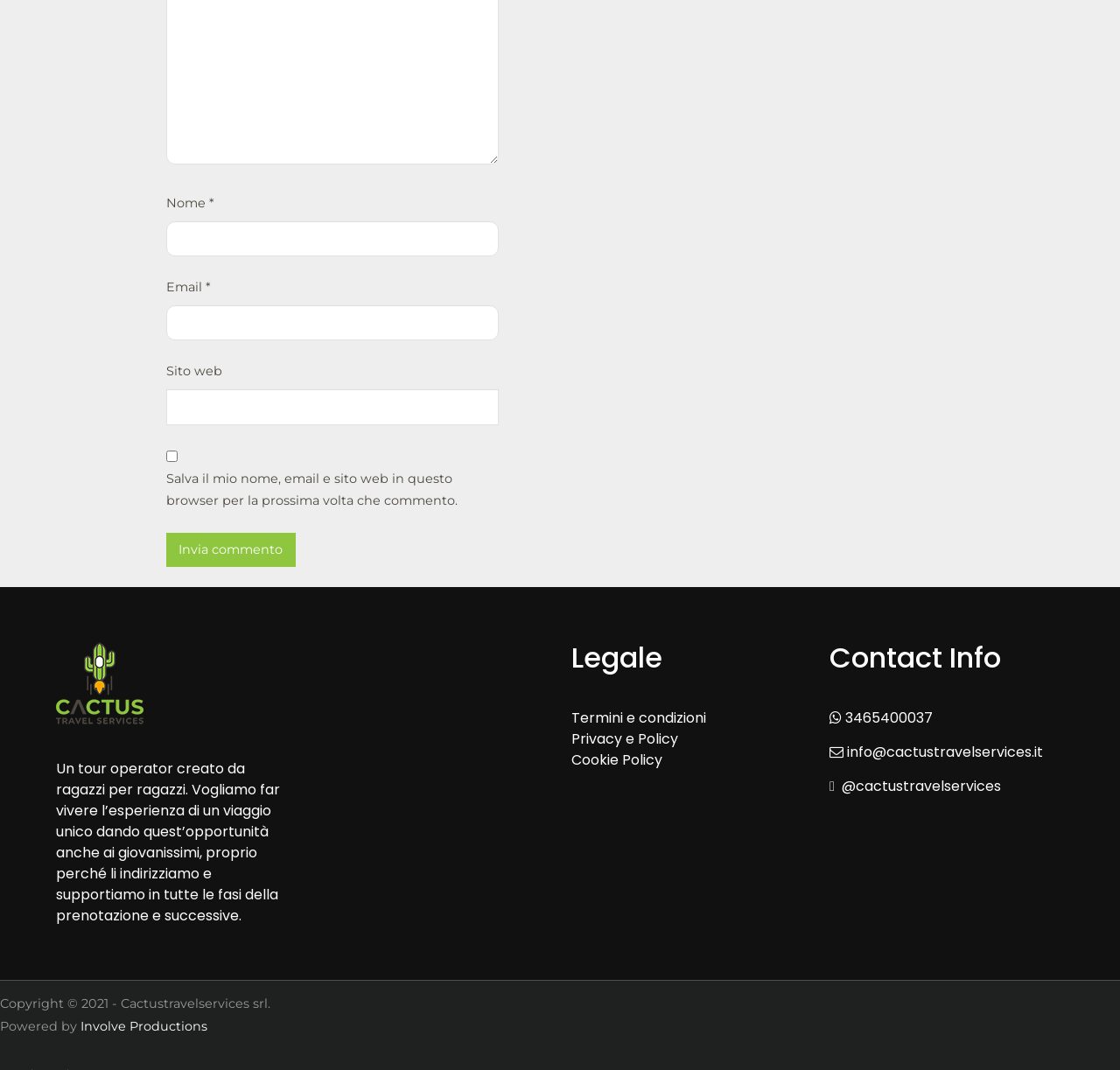Determine the bounding box coordinates of the clickable region to follow the instruction: "Enter your name".

[0.148, 0.207, 0.445, 0.24]